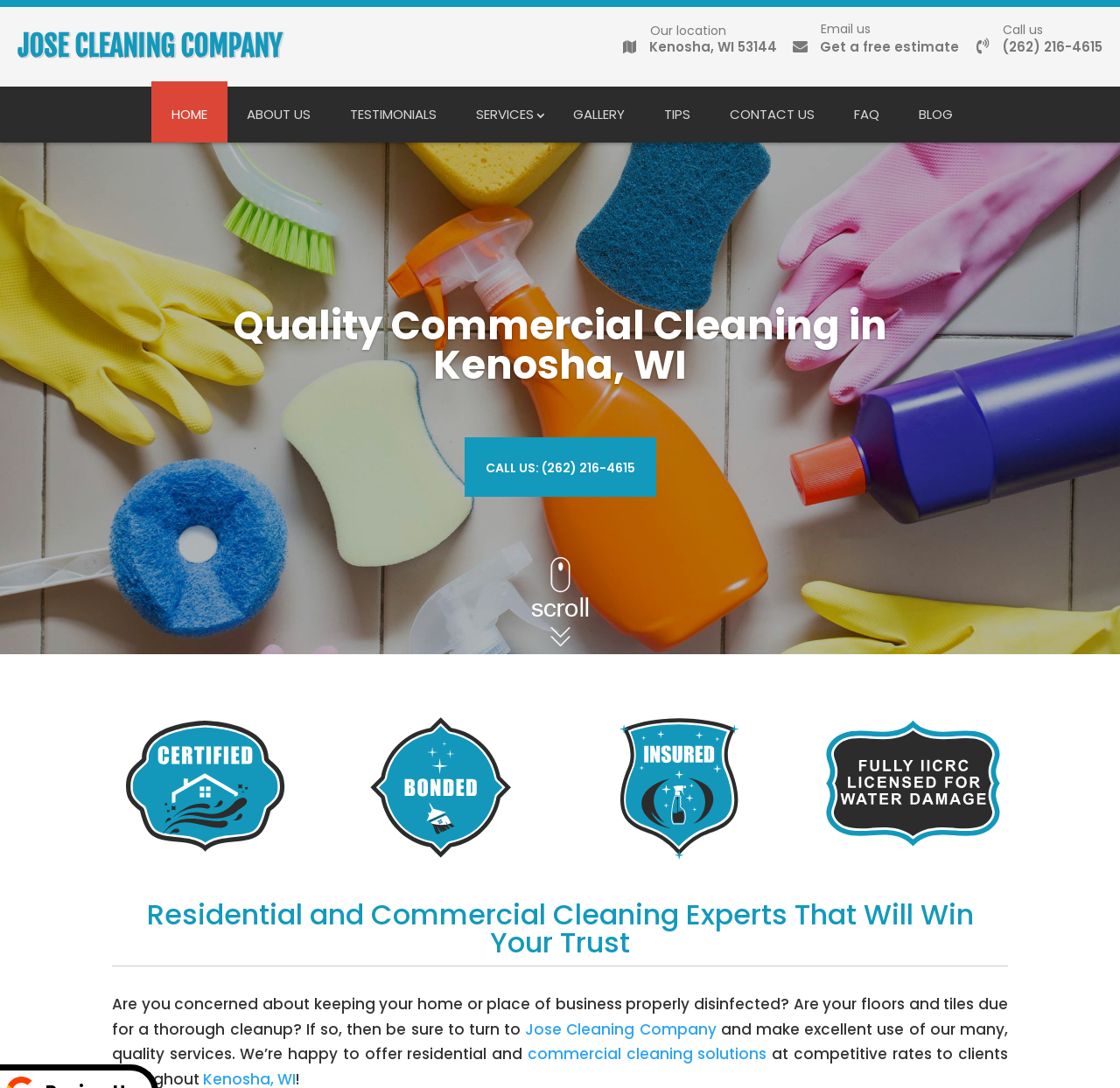Point out the bounding box coordinates of the section to click in order to follow this instruction: "Get a free estimate by email".

[0.712, 0.027, 0.856, 0.059]